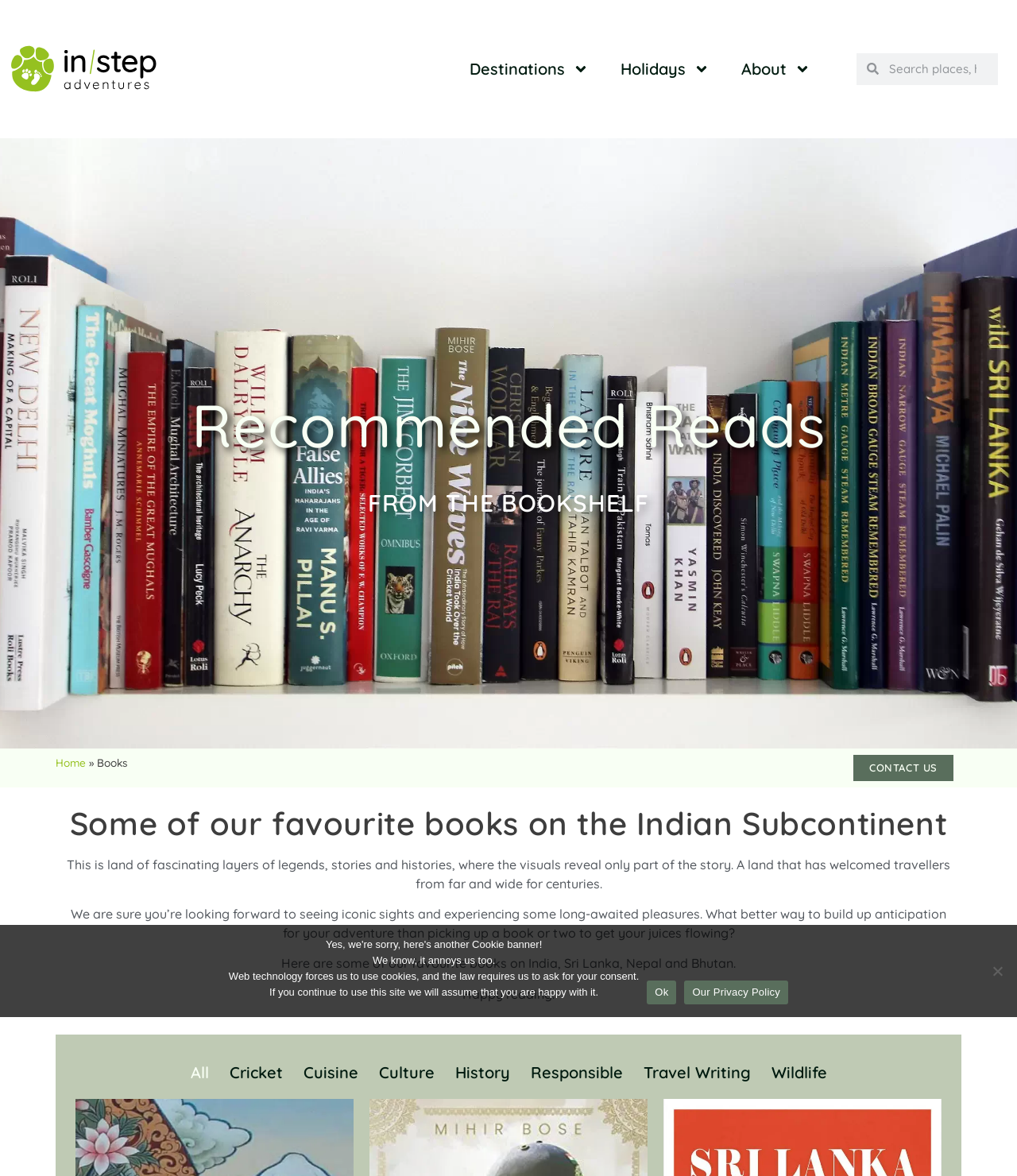Utilize the information from the image to answer the question in detail:
How many navigation menu items are there?

I counted the number of navigation menu items at the top of the webpage, which are 'Destinations', 'Holidays', 'About', and a search box, totaling 4 items.